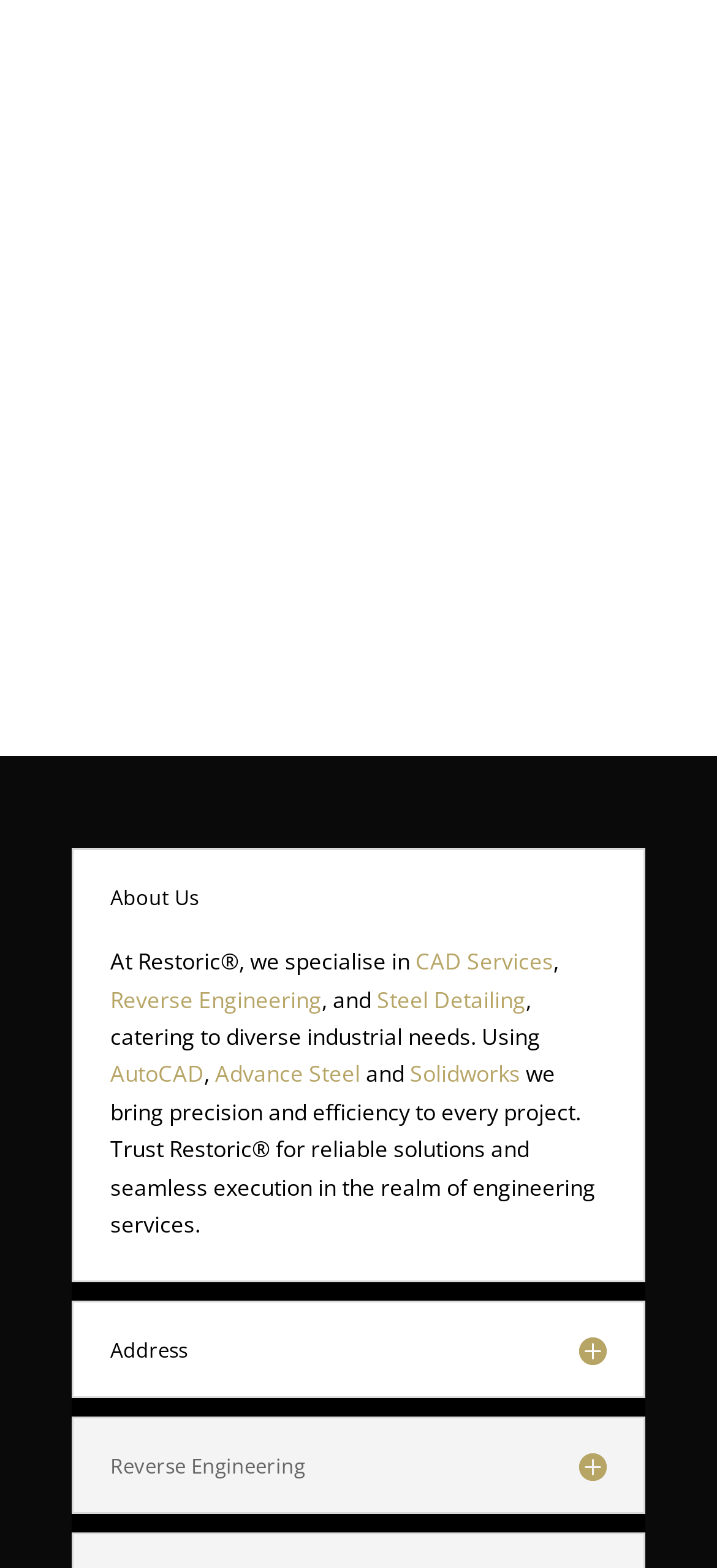Determine the bounding box coordinates of the UI element described below. Use the format (top-left x, top-left y, bottom-right x, bottom-right y) with floating point numbers between 0 and 1: CAD Services

[0.579, 0.603, 0.772, 0.623]